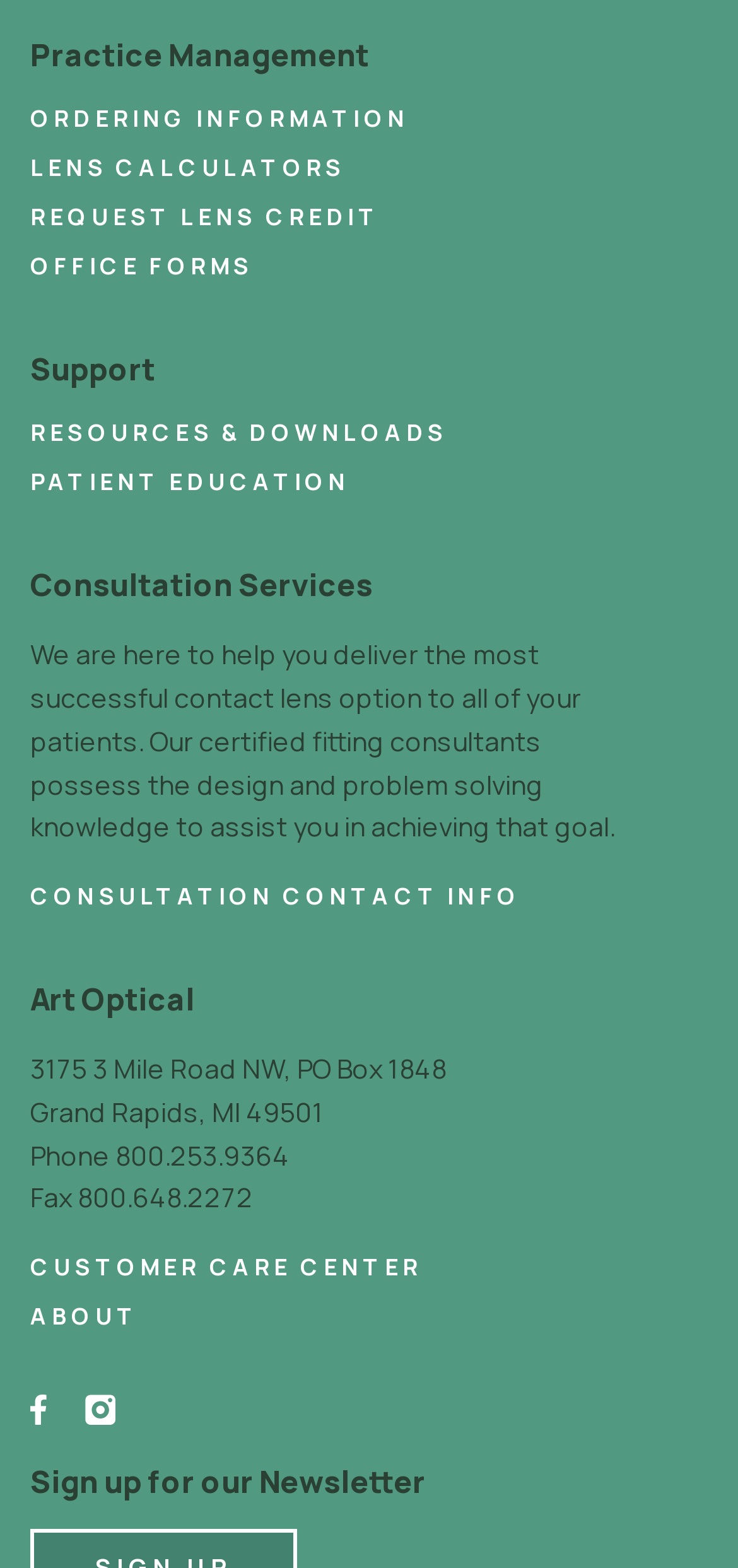Show the bounding box coordinates of the region that should be clicked to follow the instruction: "Go to next page."

None